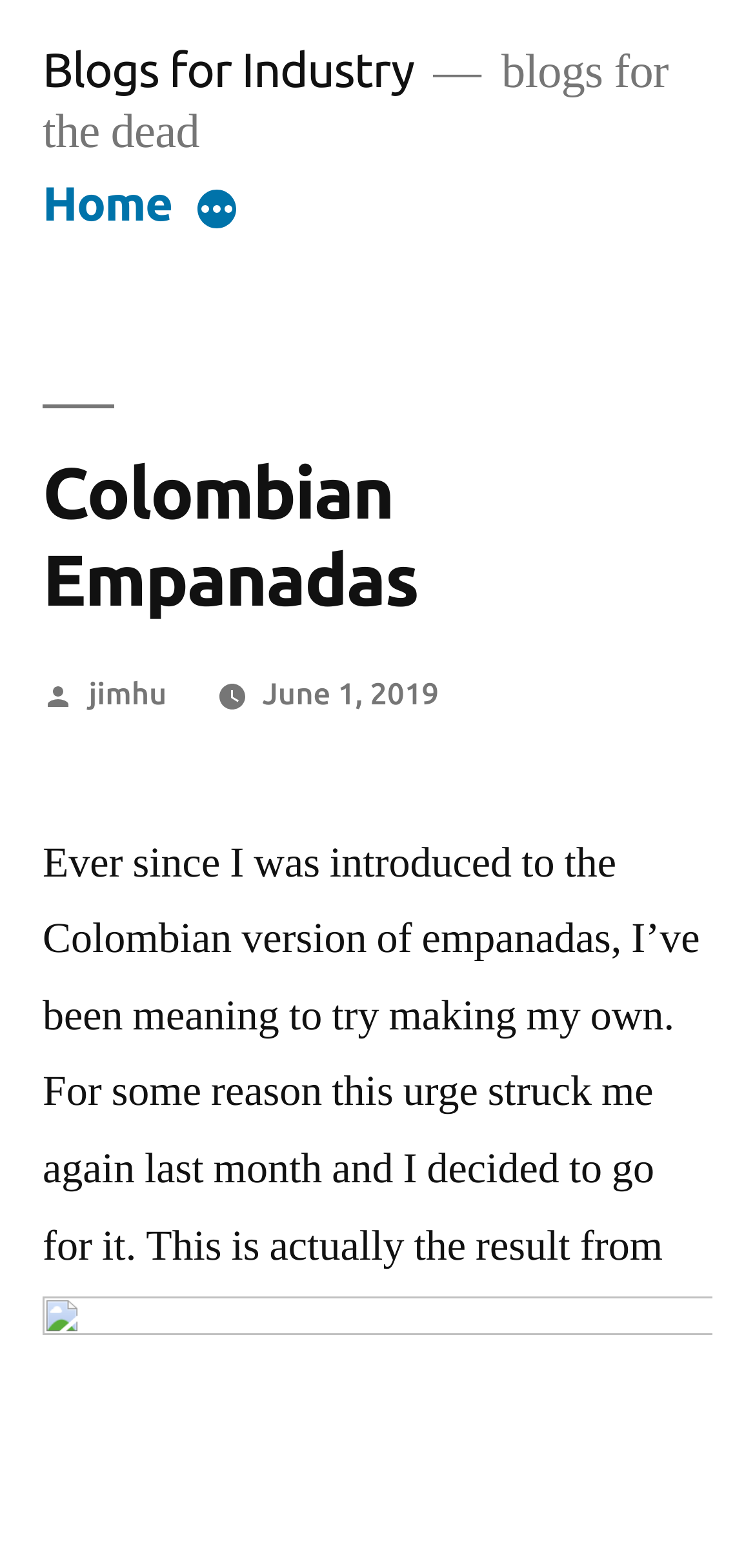Create an elaborate caption that covers all aspects of the webpage.

The webpage is about Colombian Empanadas, with a focus on a blog post. At the top, there is a link to "Blogs for Industry" and a static text "blogs for the dead". Below this, there is a navigation menu labeled "Top Menu" that contains a link to "Home" and a button labeled "More" that has a popup menu.

To the right of the navigation menu, there is a header section that contains a heading "Colombian Empanadas". Below this, there is a static text "Posted by" followed by a link to the author's name "jimhu" and a link to the date "June 1, 2019". The date is also marked as a time element.

The main content of the webpage is a blog post that starts with a paragraph of text. The text describes the author's experience with Colombian empanadas and their decision to try making their own. The paragraph is positioned below the header section and takes up most of the webpage's content area.